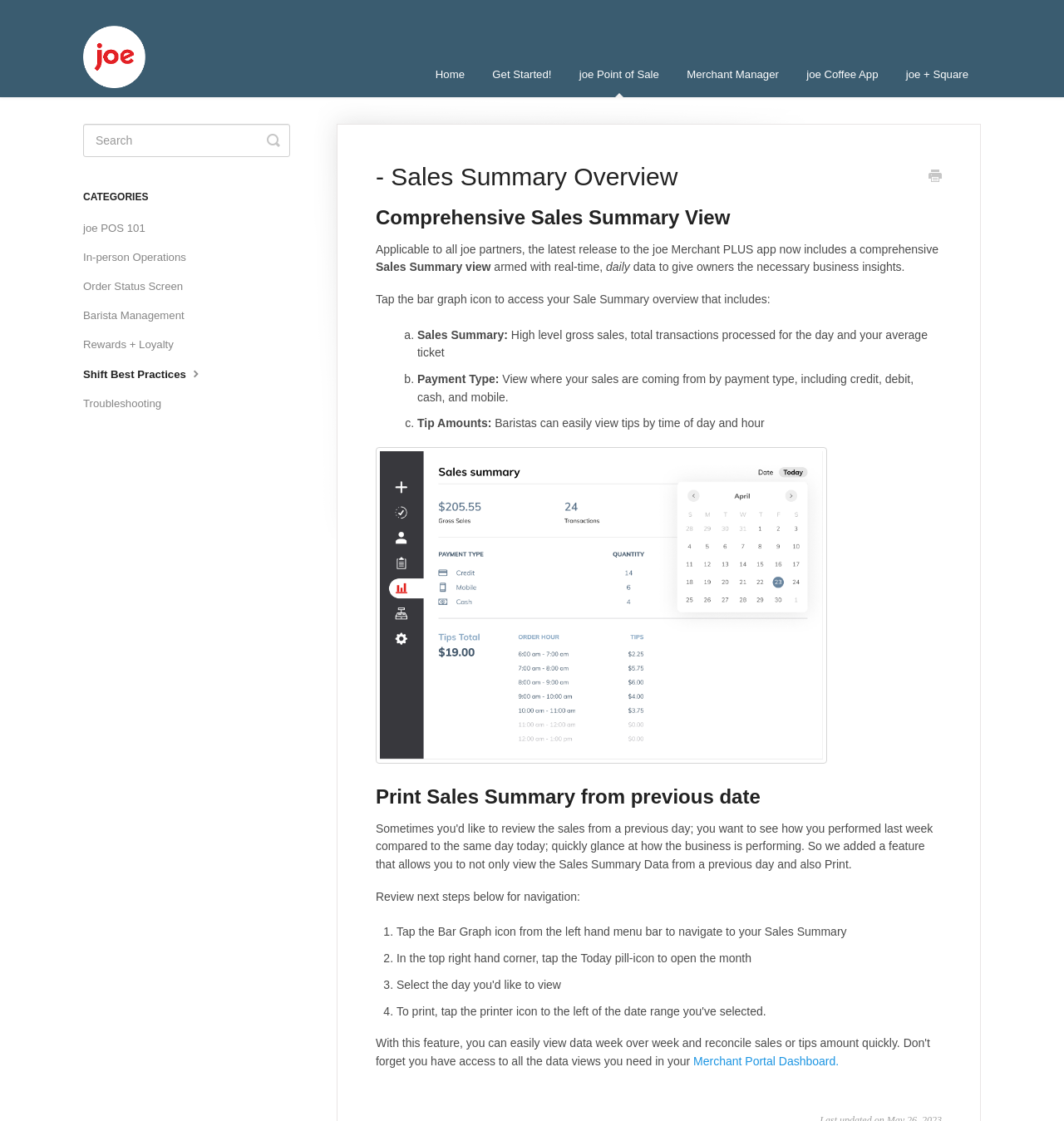Can you give a comprehensive explanation to the question given the content of the image?
How many types of payment are mentioned?

The types of payment mentioned are credit, debit, cash, and mobile, which are listed under the 'Payment Type' section.